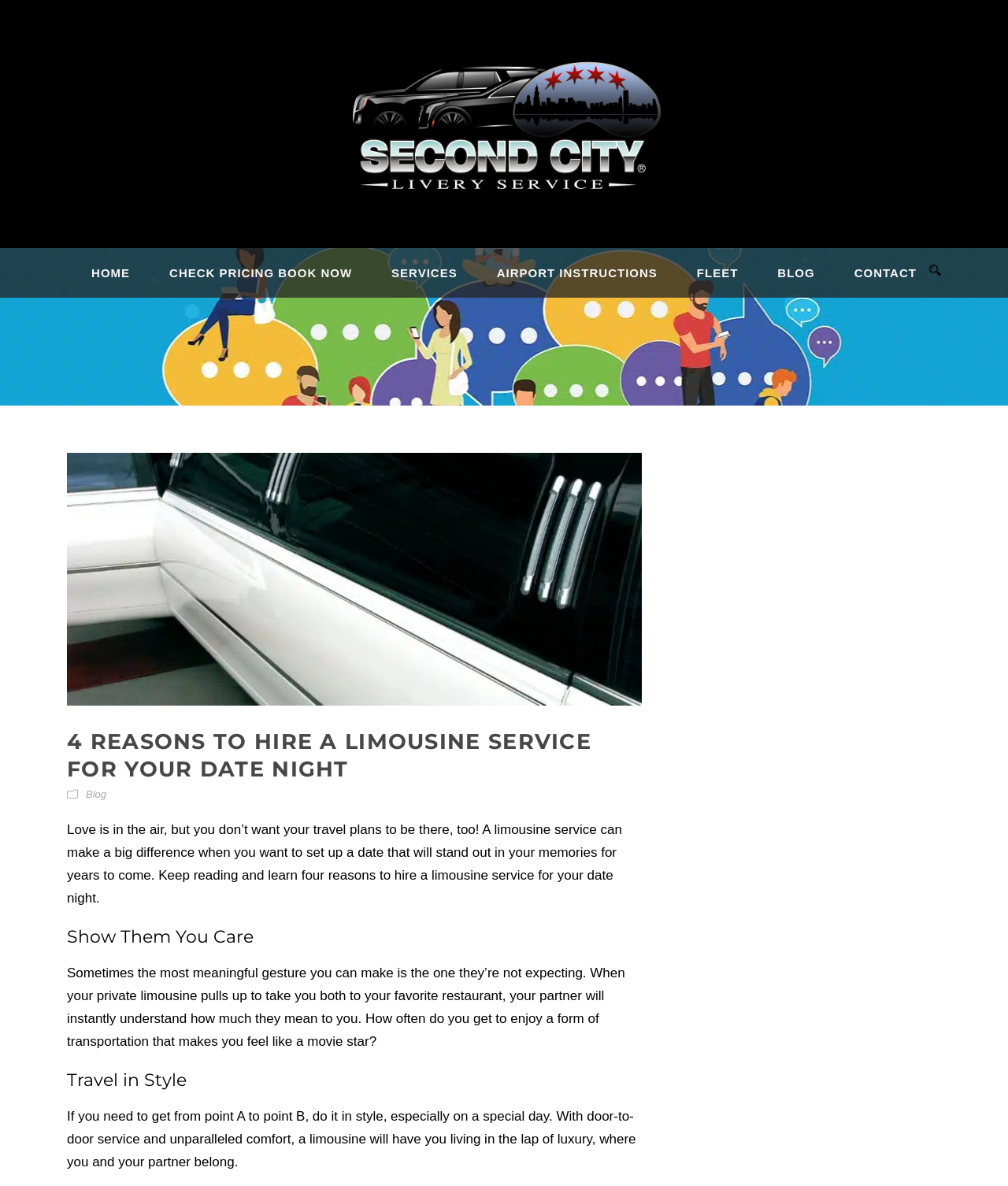Explain the webpage in detail, including its primary components.

This webpage is about the benefits of hiring a limousine service for a date night. At the top, there is a navigation menu with seven links: "HOME", "CHECK PRICING BOOK NOW", "SERVICES", "AIRPORT INSTRUCTIONS", "FLEET", "BLOG", and "CONTACT". Below the navigation menu, there is a large header with the title "4 Reasons To Hire a Limousine Service for Your Date Night" accompanied by an image. 

The main content of the webpage is divided into four sections, each with a heading and a paragraph of text. The first section, "Show Them You Care", explains how hiring a limousine service can make a thoughtful gesture for your partner. The second section, "Travel in Style", highlights the comfort and luxury of traveling in a limousine. 

There is also a link to the blog at the top right corner of the main content area. Additionally, there is a smaller link to the same article title "4 Reasons To Hire a Limousine Service for Your Date Night" above the main content area.